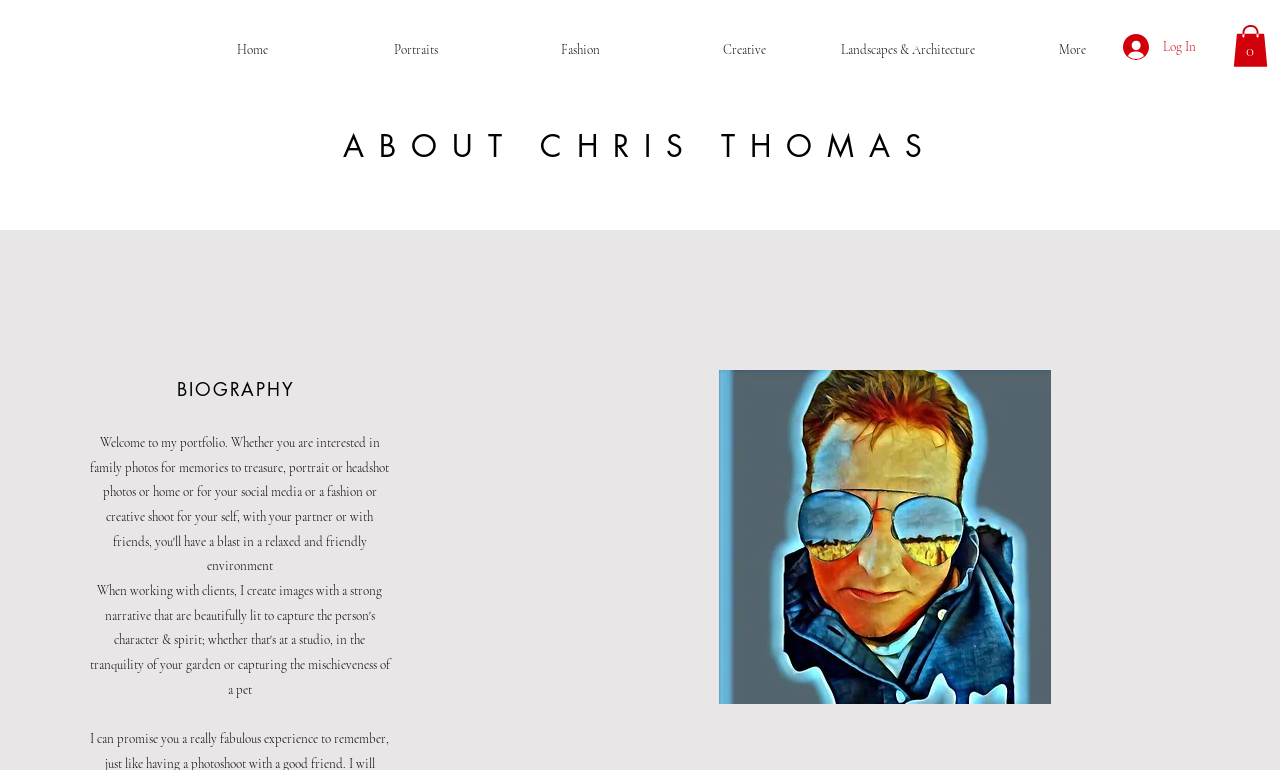Using the element description: "Landscapes & Architecture", determine the bounding box coordinates for the specified UI element. The coordinates should be four float numbers between 0 and 1, [left, top, right, bottom].

[0.645, 0.034, 0.773, 0.097]